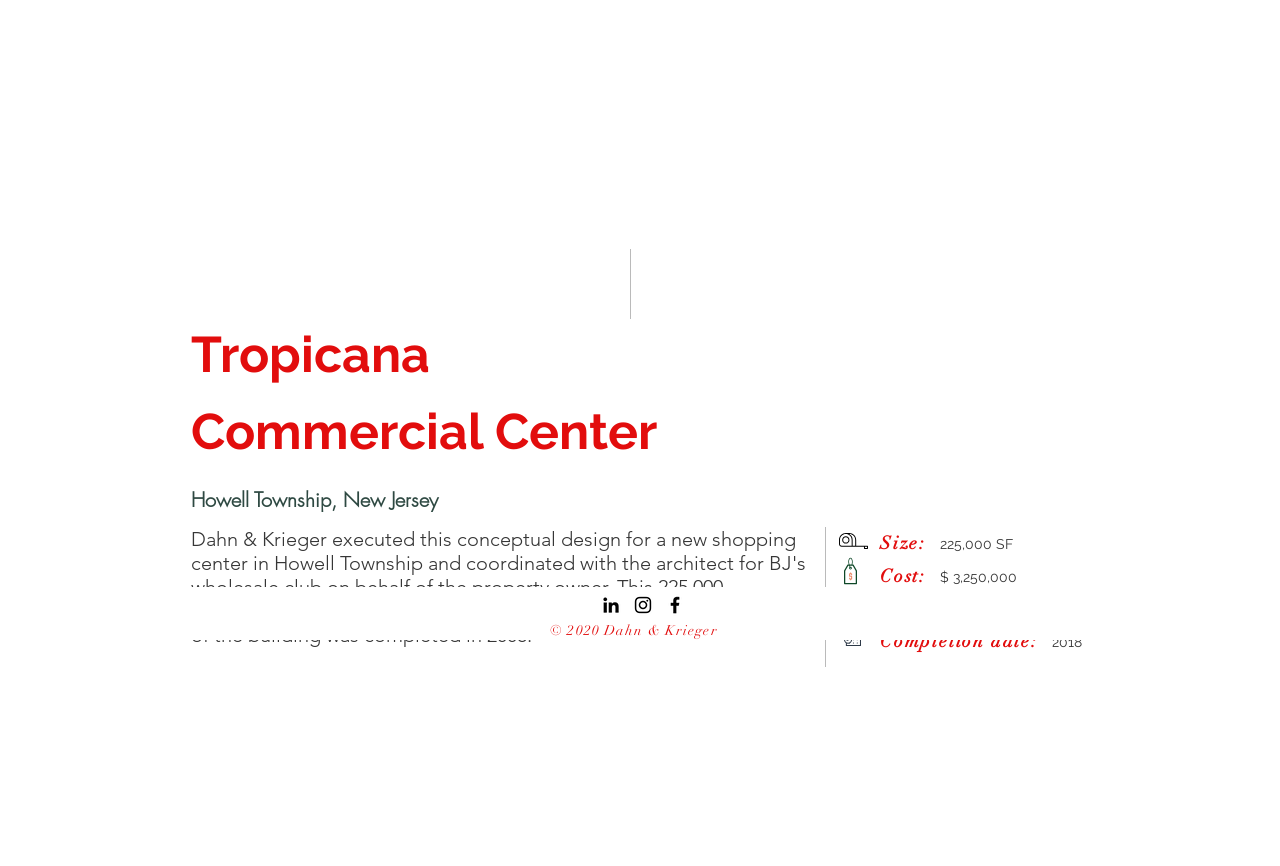Using the format (top-left x, top-left y, bottom-right x, bottom-right y), and given the element description, identify the bounding box coordinates within the screenshot: BACK

[0.7, 0.852, 0.845, 0.9]